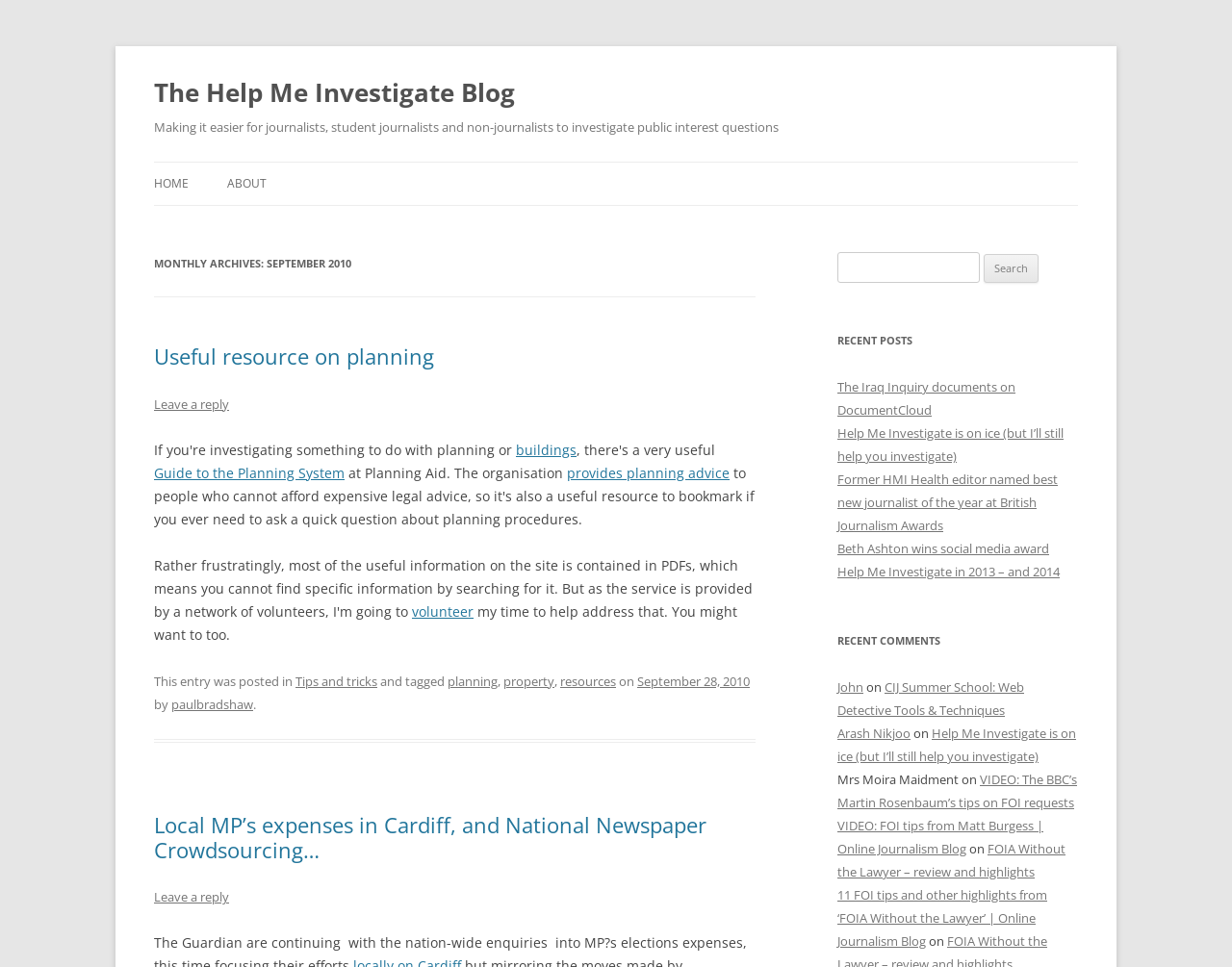Please mark the clickable region by giving the bounding box coordinates needed to complete this instruction: "View the 'RECENT POSTS'".

[0.68, 0.341, 0.875, 0.364]